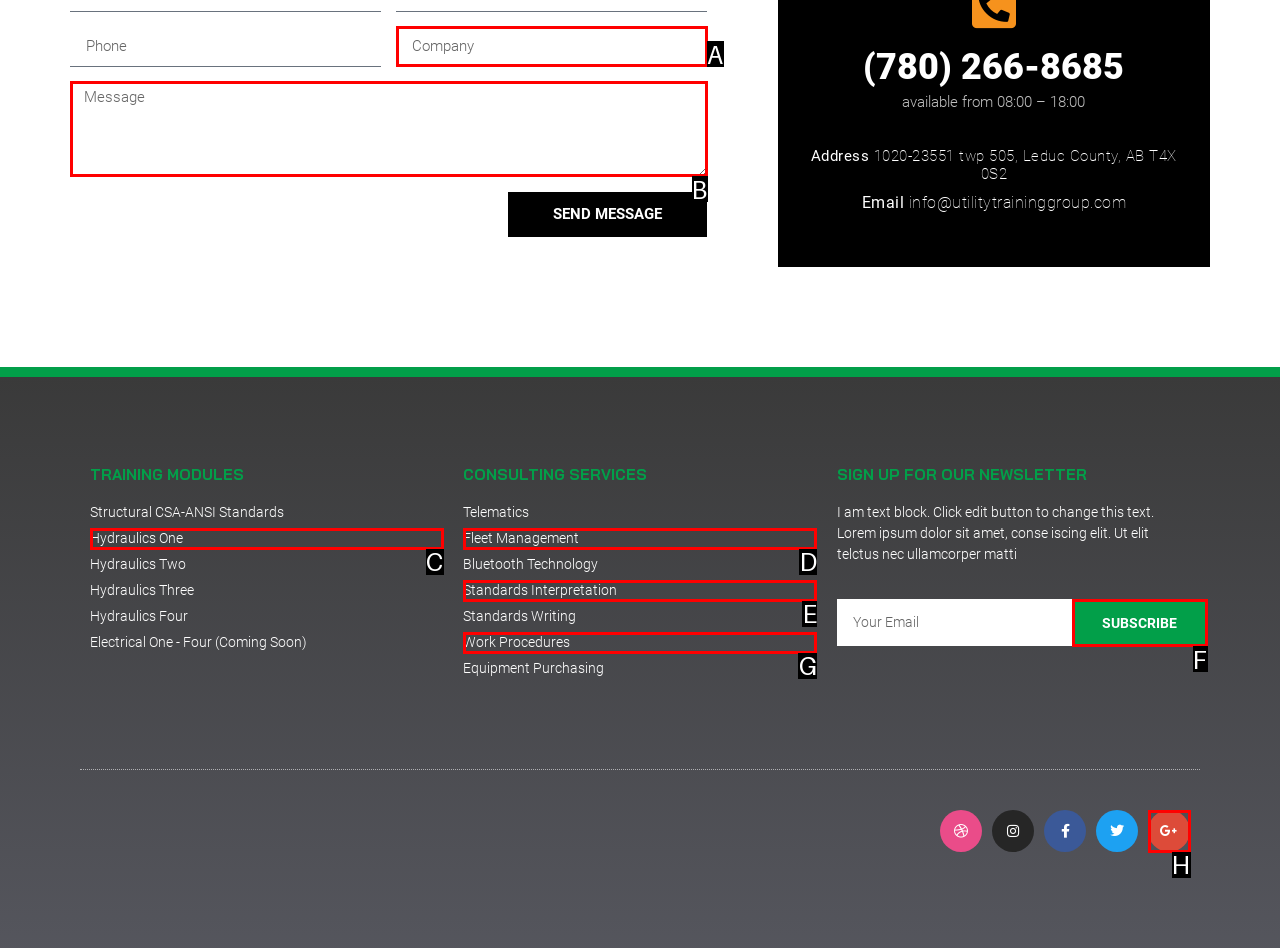Determine the letter of the UI element I should click on to complete the task: Subscribe to the newsletter from the provided choices in the screenshot.

F